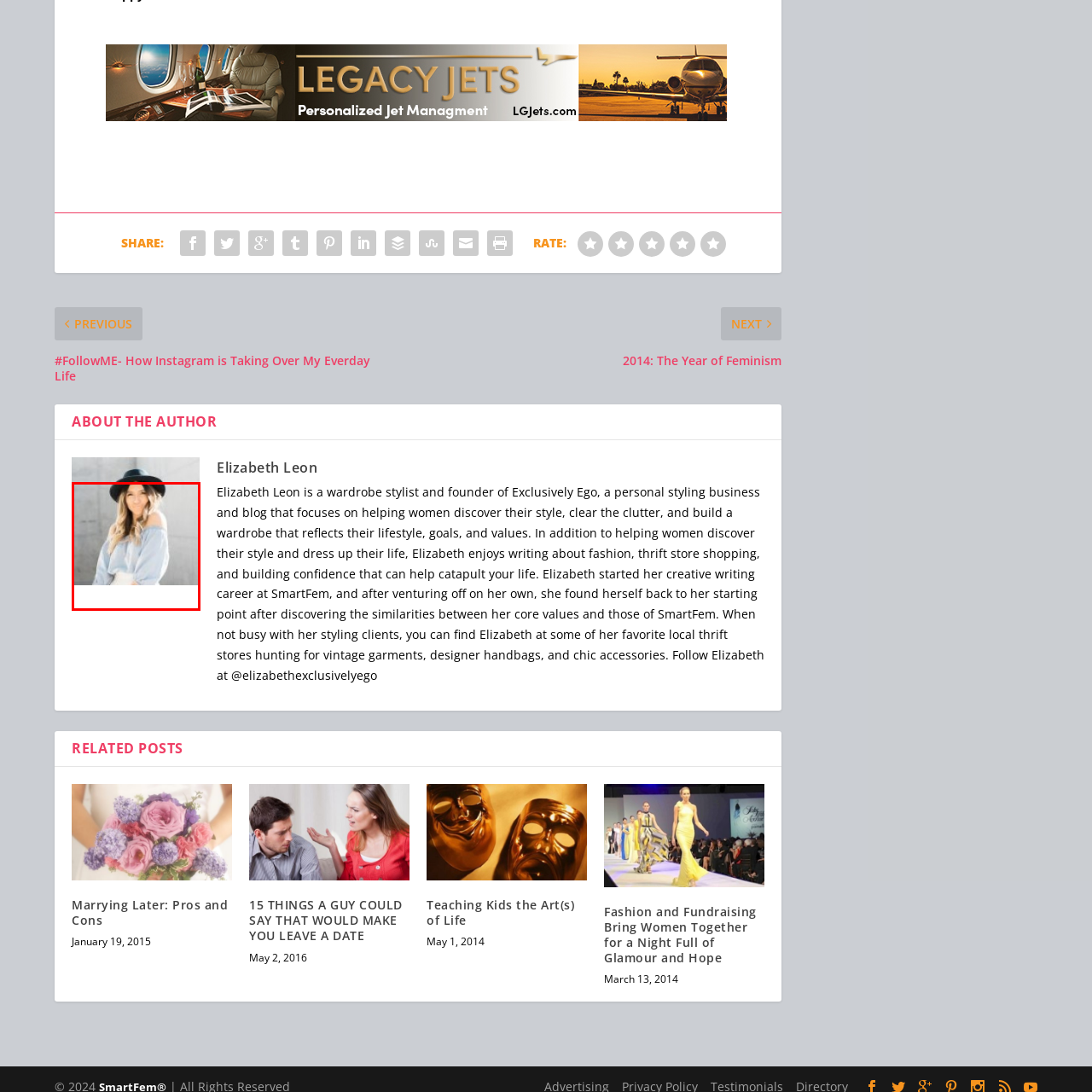Describe in detail the visual elements within the red-lined box.

The image features a stylish woman with long, wavy blonde hair, wearing a light blue off-the-shoulder top. She accessorizes with a fashionable black hat that adds a chic touch to her relaxed look. The background is minimal, which highlights her confident pose and inviting smile. This photograph accompanies an article about Elizabeth Leon, a wardrobe stylist and the founder of Exclusively Ego, who shares her expertise in personal styling and fashion. The image reflects her creative and approachable personality, embodying the essence of modern style and confidence.